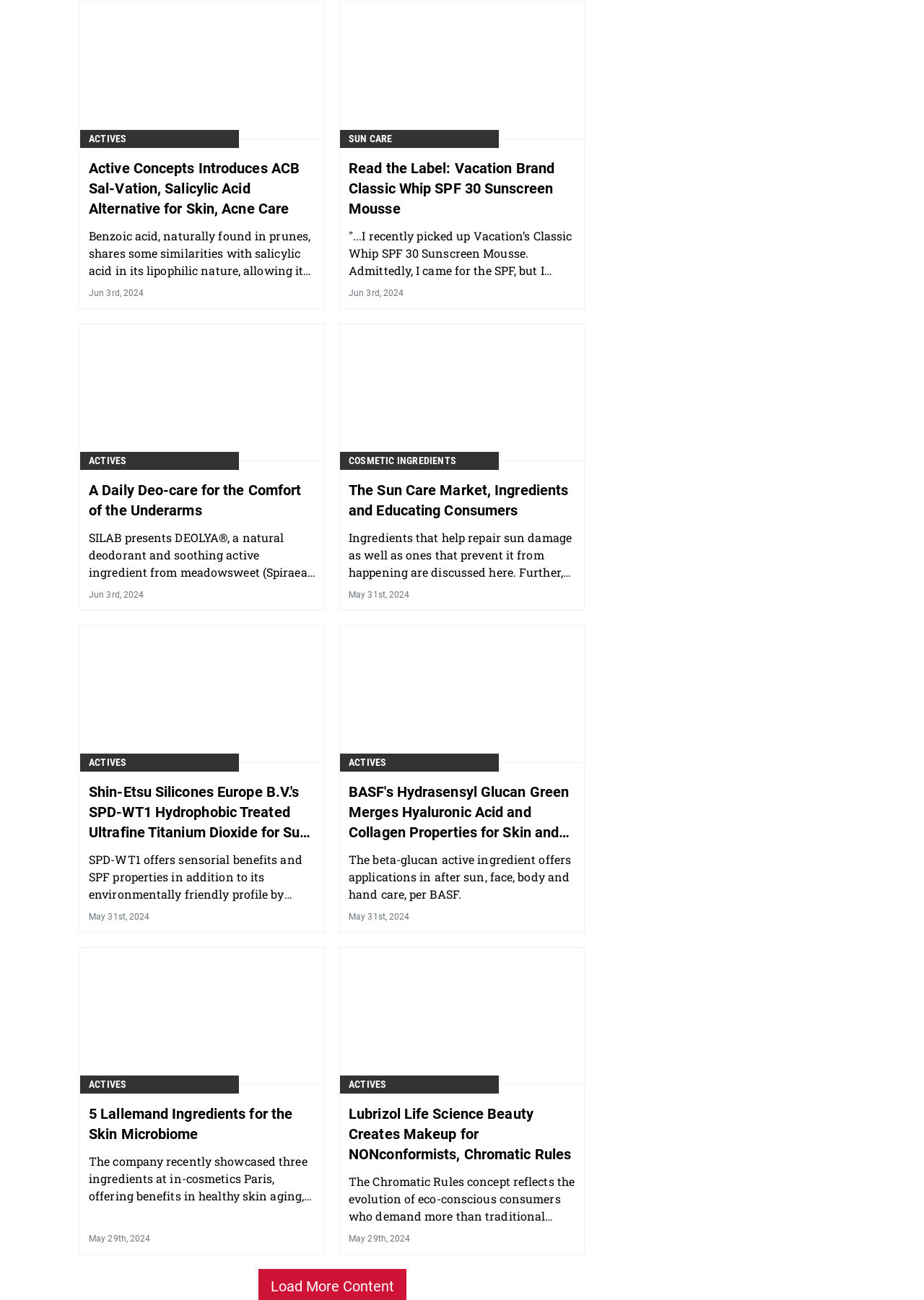Pinpoint the bounding box coordinates of the element that must be clicked to accomplish the following instruction: "Search for racing news". The coordinates should be in the format of four float numbers between 0 and 1, i.e., [left, top, right, bottom].

None